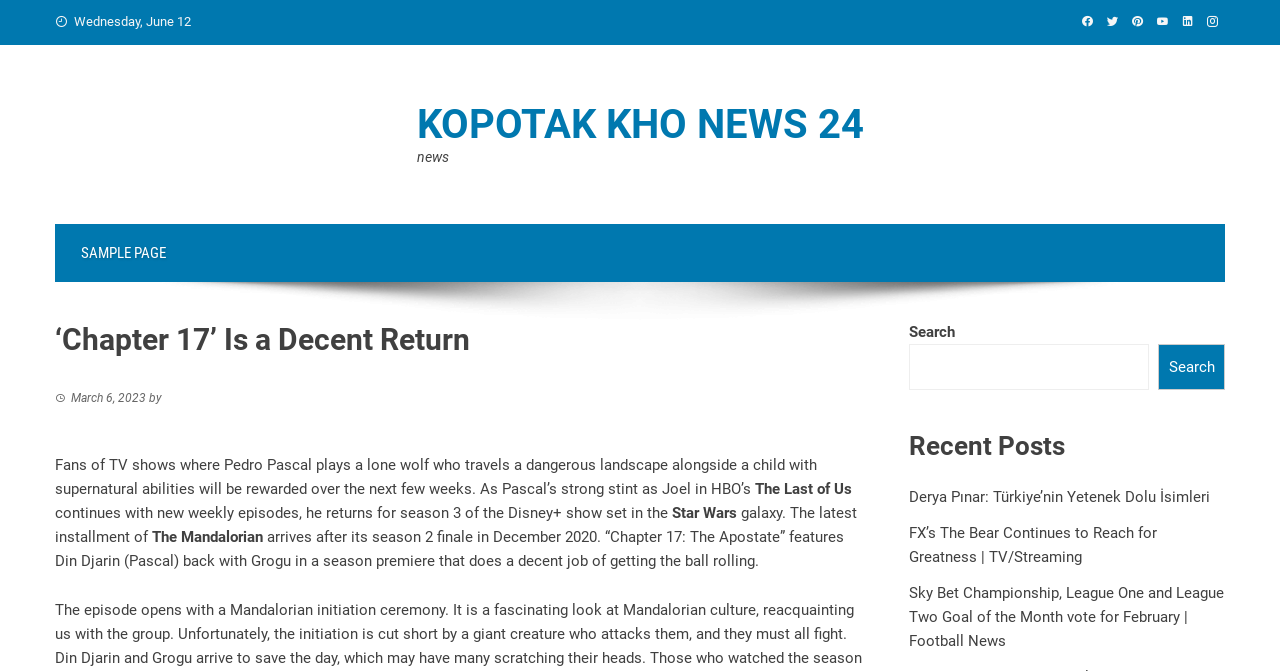Detail the various sections and features present on the webpage.

This webpage appears to be a news article or blog post about a TV show, specifically "The Mandalorian" and its latest episode, "Chapter 17: The Apostate". At the top of the page, there is a date "Wednesday, June 12" and a series of social media links. Below that, there is a header with the title "KOPOTAK KHO NEWS 24" and a subheading "news".

On the left side of the page, there is a large image with a caption "Shadow". Above the image, there is a link to "SAMPLE PAGE". To the right of the image, there is a heading with the title of the article "‘Chapter 17’ Is a Decent Return" and a subheading with the date "March 6, 2023". Below the heading, there is a block of text that summarizes the article, mentioning Pedro Pascal's roles in "The Last of Us" and "The Mandalorian".

Below the article summary, there is a section with a search bar and a button. To the right of the search bar, there is a heading "Recent Posts" with a list of links to other news articles, including "Derya Pınar: Türkiye’nin Yetenek Dolu İsimleri", "FX’s The Bear Continues to Reach for Greatness | TV/Streaming", and "Sky Bet Championship, League One and League Two Goal of the Month vote for February | Football News".